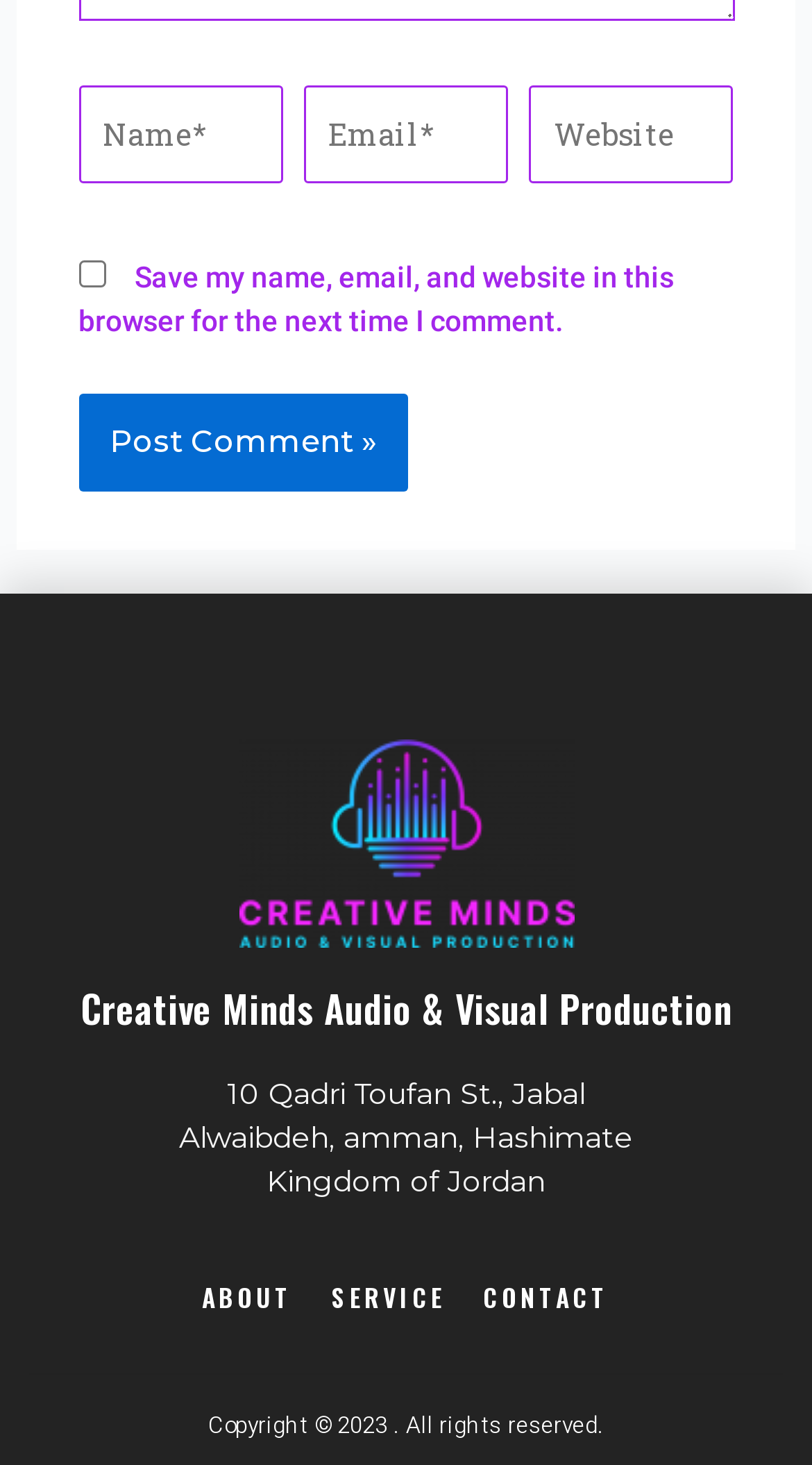What is the copyright year?
Use the image to give a comprehensive and detailed response to the question.

The copyright year can be found in the static text element, which is 'Copyright © 2023. All rights reserved.' This indicates that the website's content is copyrighted as of 2023.